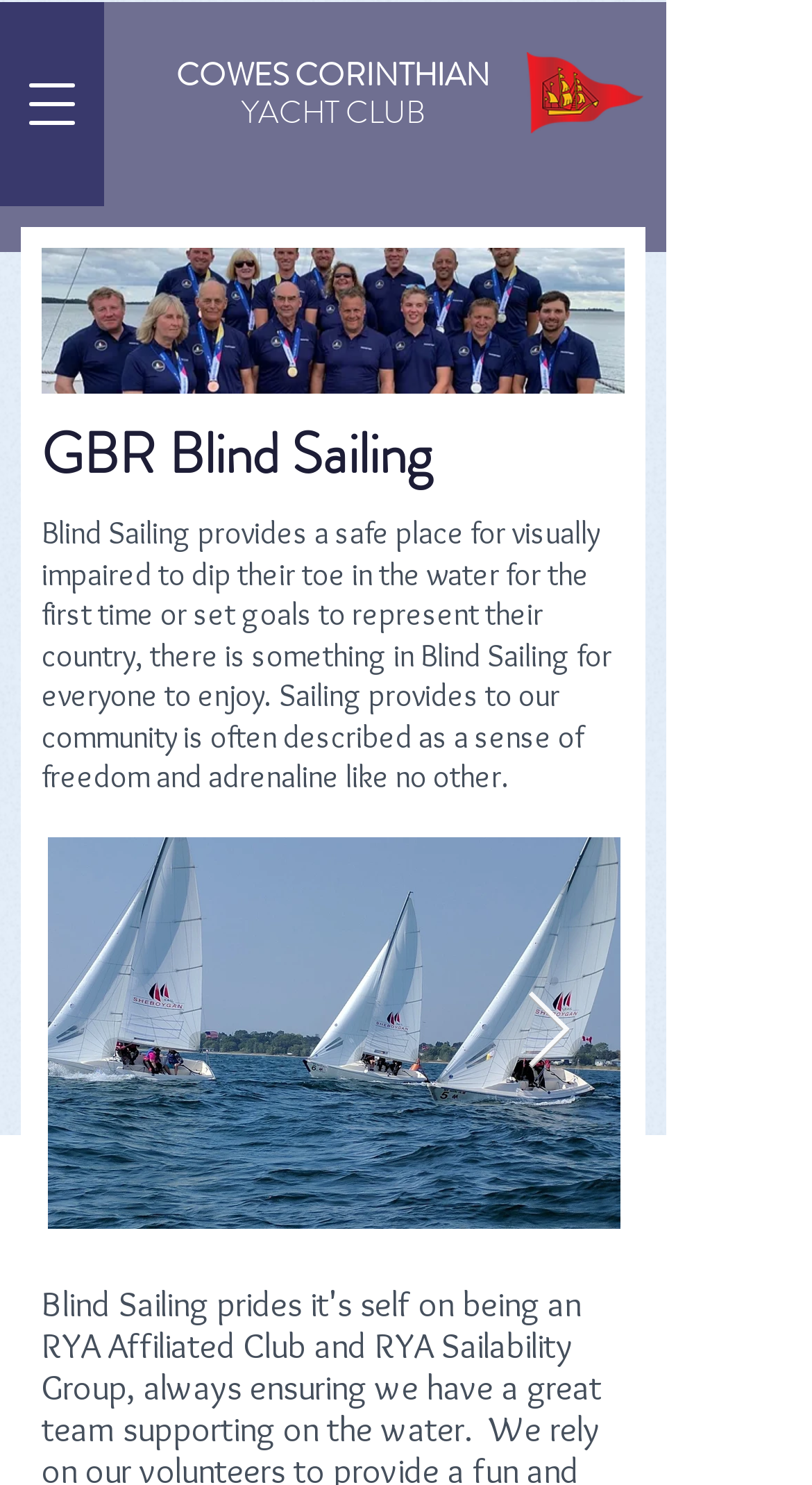Please find and generate the text of the main heading on the webpage.

COWES CORINTHIAN YACHT CLUB